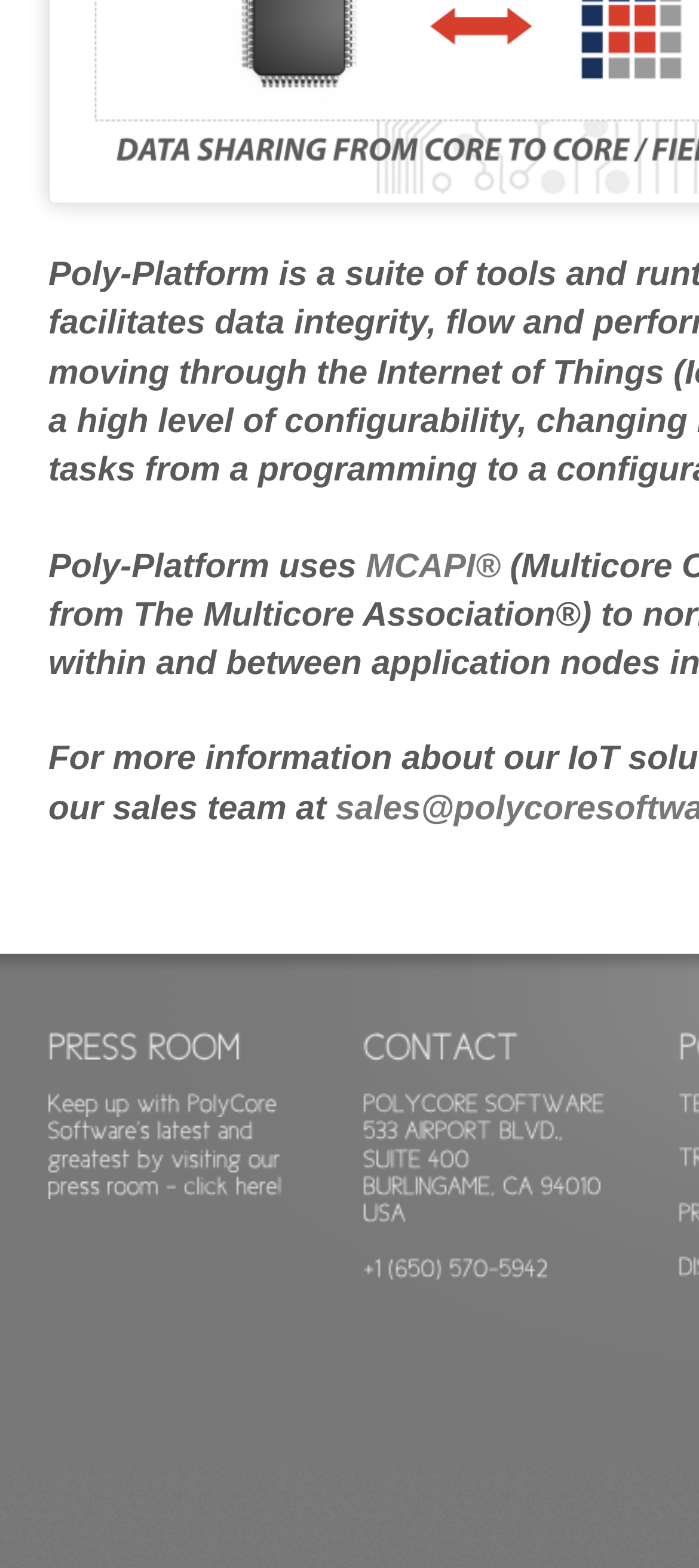Predict the bounding box of the UI element that fits this description: "Photo Gallery".

None